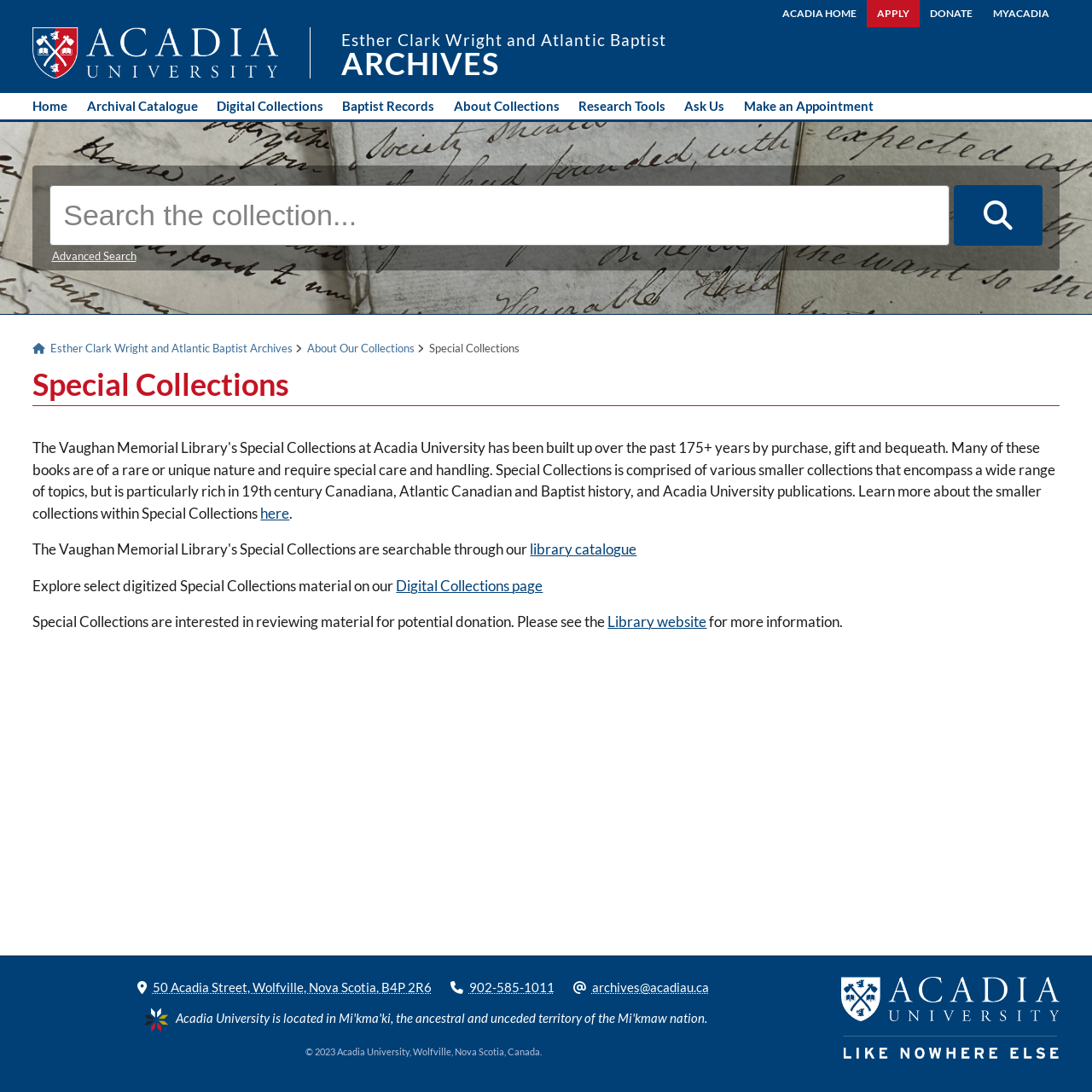Determine the coordinates of the bounding box for the clickable area needed to execute this instruction: "Search for a book".

None